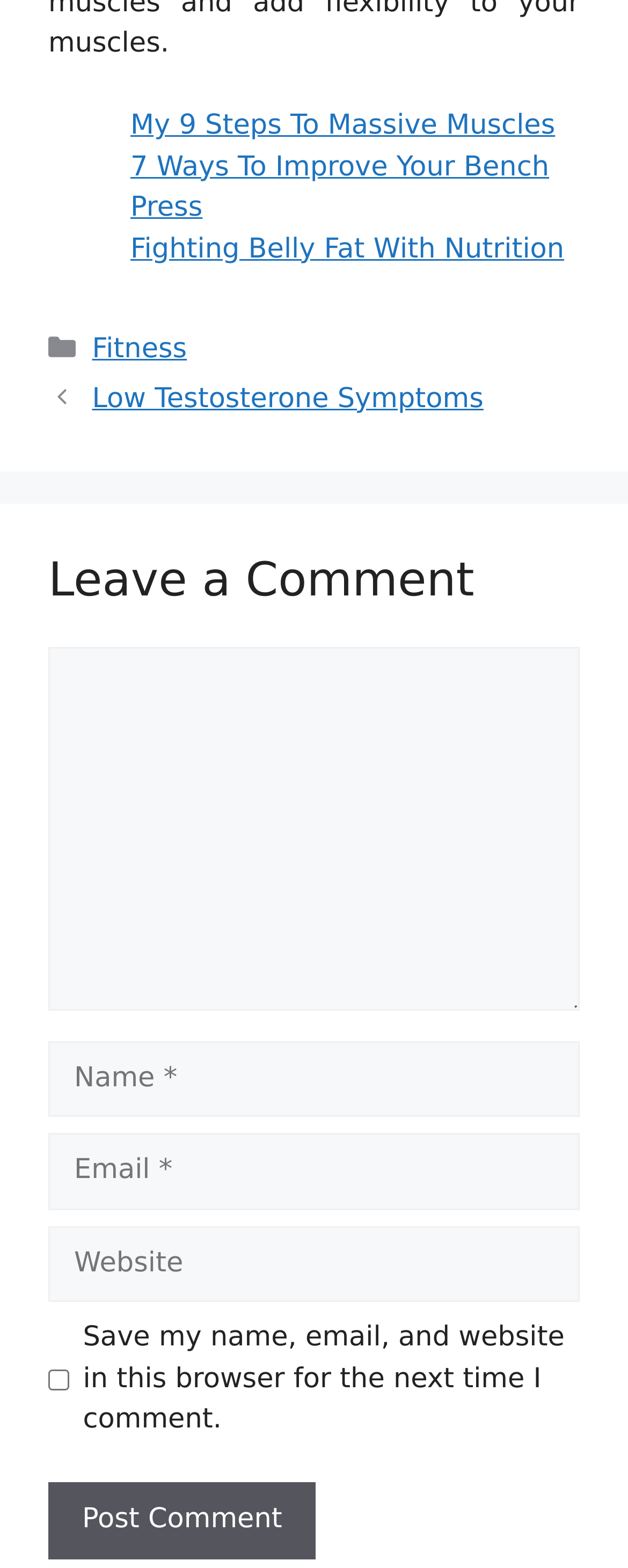Can you give a detailed response to the following question using the information from the image? How many links are in the footer?

I counted the number of links in the footer section, which includes 'Categories', 'Fitness', 'Posts', and 'Low Testosterone Symptoms'.